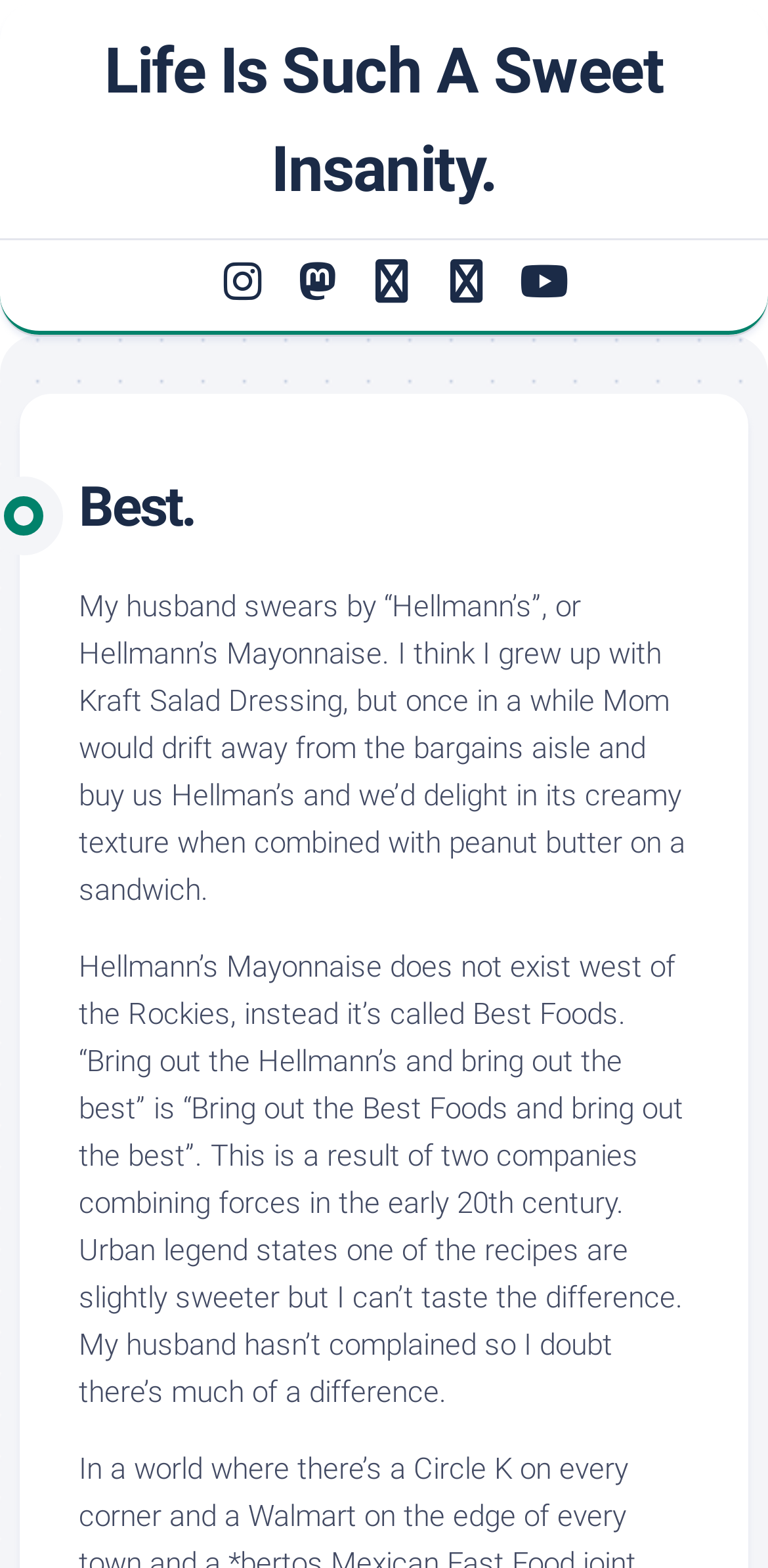Based on what you see in the screenshot, provide a thorough answer to this question: What is the topic of the article?

The topic of the article can be inferred from the text content, which discusses the difference between Hellmann's Mayonnaise and Best Foods, and the author's personal experience with the two brands.